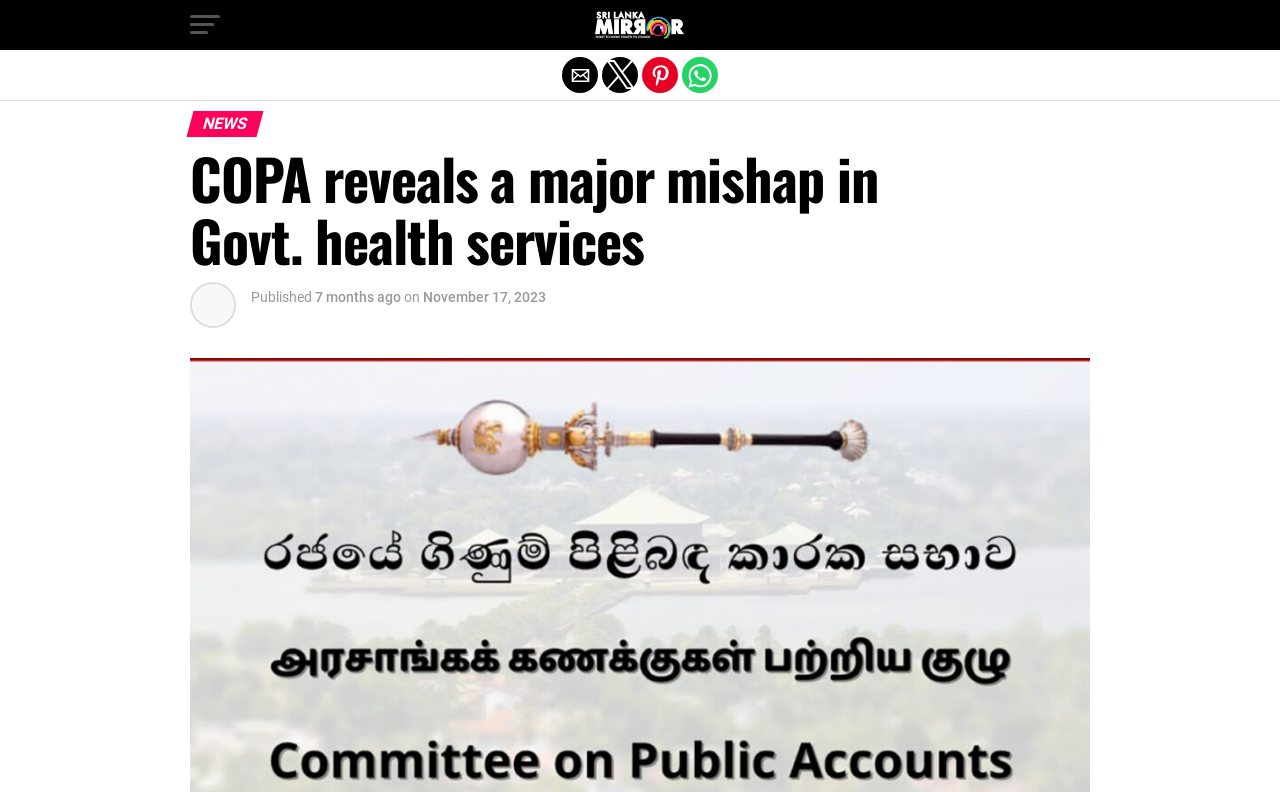Reply to the question with a brief word or phrase: What is the date of the article?

November 17, 2023